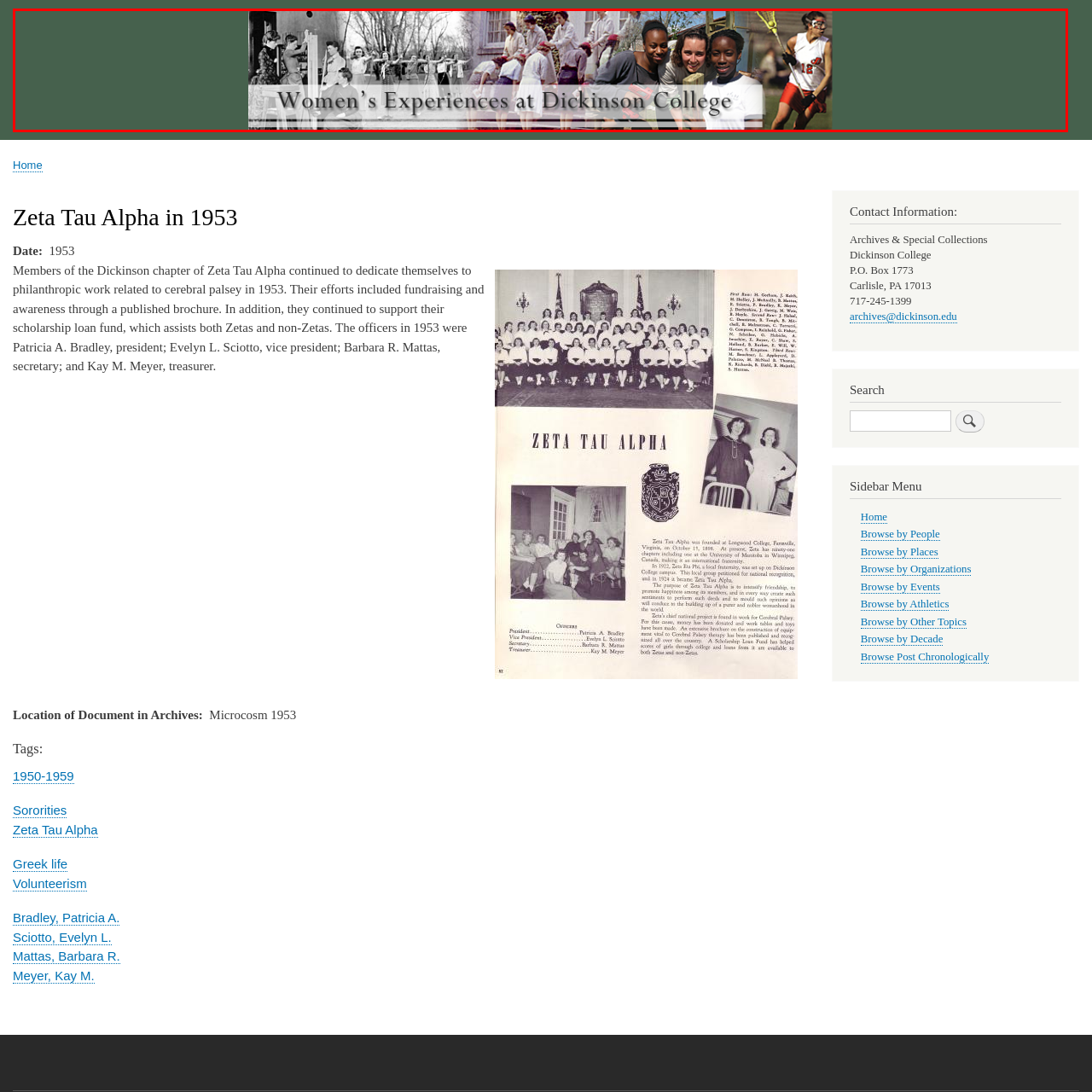Explain comprehensively what is shown in the image marked by the red outline.

This image showcases a banner titled "Women's Experiences at Dickinson College," visually representing the diverse and rich history of female students at the college. The design features a collage of historical and contemporary photographs: on one side, black-and-white images capture women in traditional attire, possibly engaging in campus activities or rituals, while the other side presents vibrant color photos of modern students engaging in various sports and social interactions. The juxtaposition highlights the progression of women's roles and experiences at Dickinson College, emphasizing both tradition and modernity. This banner illustrates the evolution of community and empowerment among women at the institution.